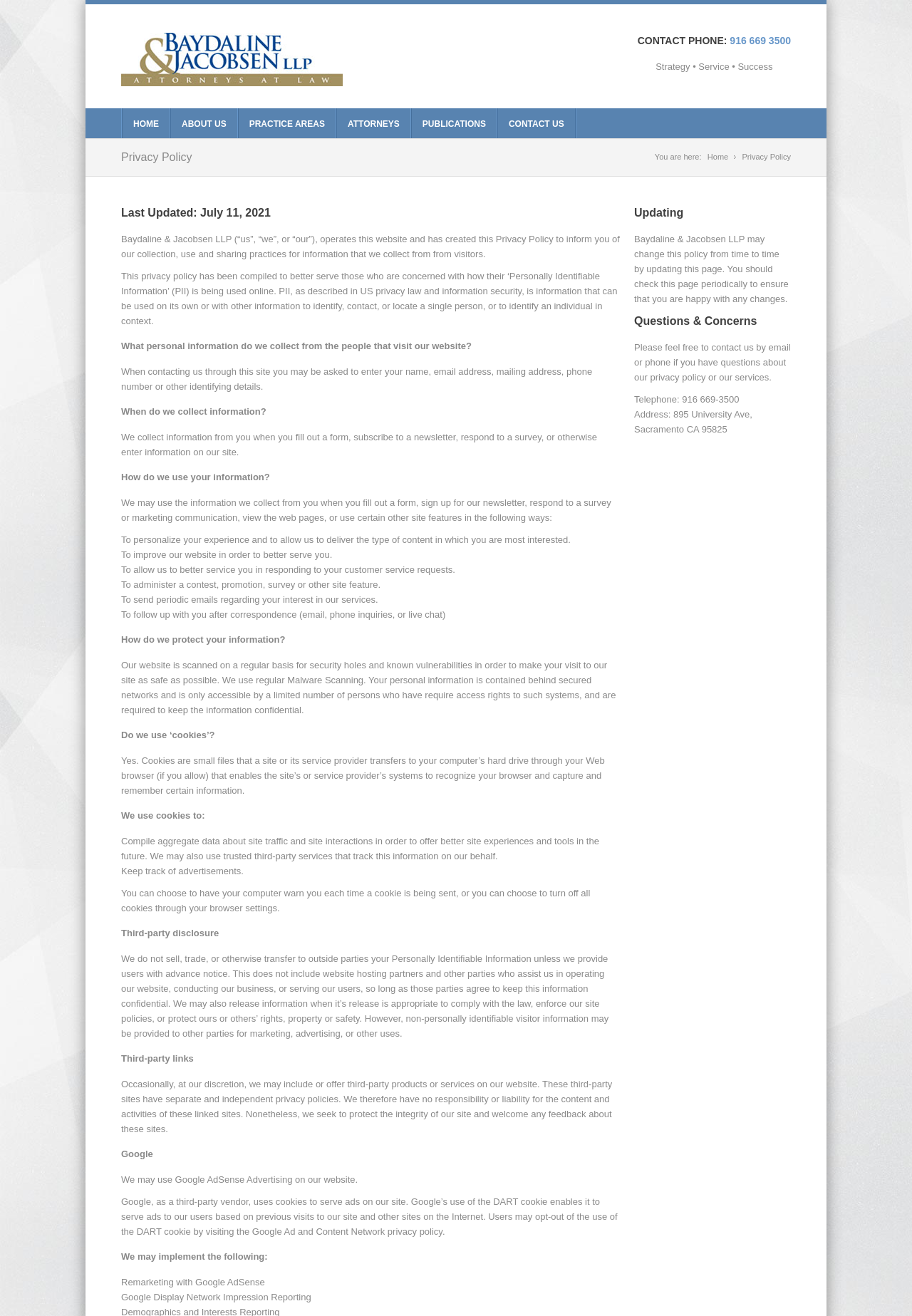Identify the bounding box coordinates for the UI element described as: "About Us". The coordinates should be provided as four floats between 0 and 1: [left, top, right, bottom].

[0.187, 0.082, 0.26, 0.105]